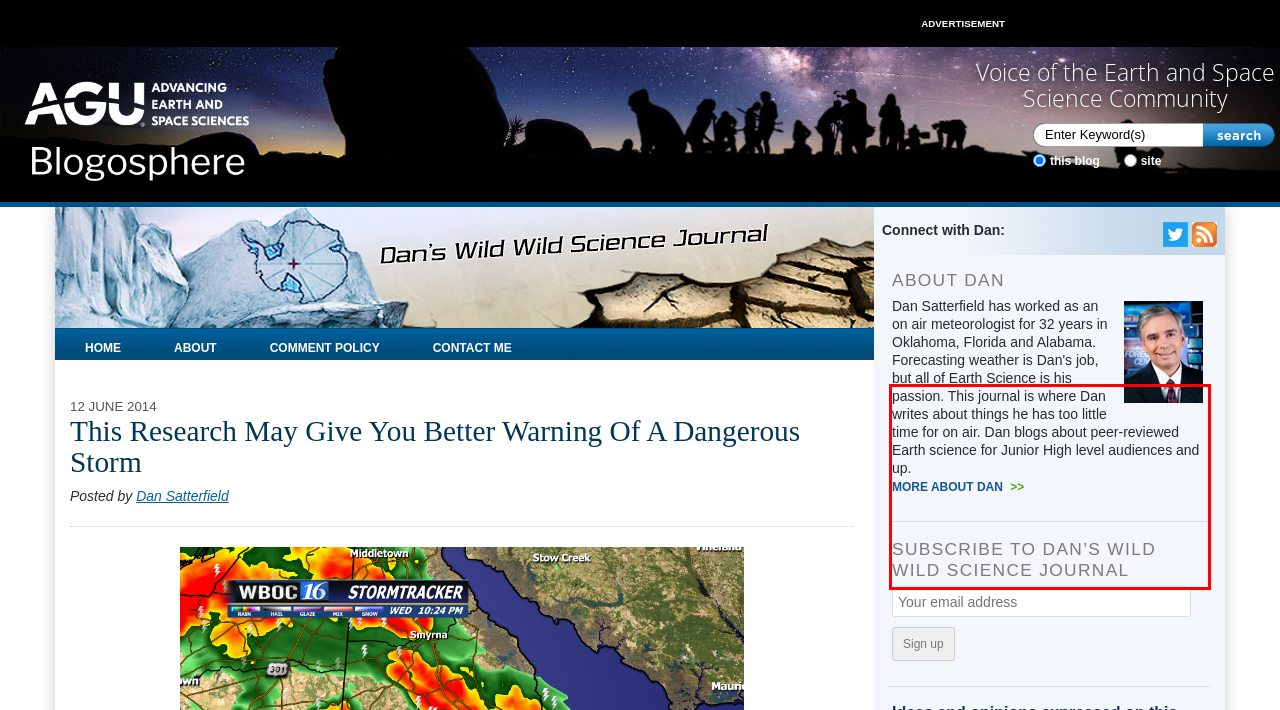Examine the webpage screenshot and use OCR to recognize and output the text within the red bounding box.

Dan Satterfield has worked as an on air meteorologist for 32 years in Oklahoma, Florida and Alabama. Forecasting weather is Dan's job, but all of Earth Science is his passion. This journal is where Dan writes about things he has too little time for on air. Dan blogs about peer-reviewed Earth science for Junior High level audiences and up. MORE ABOUT DAN >>